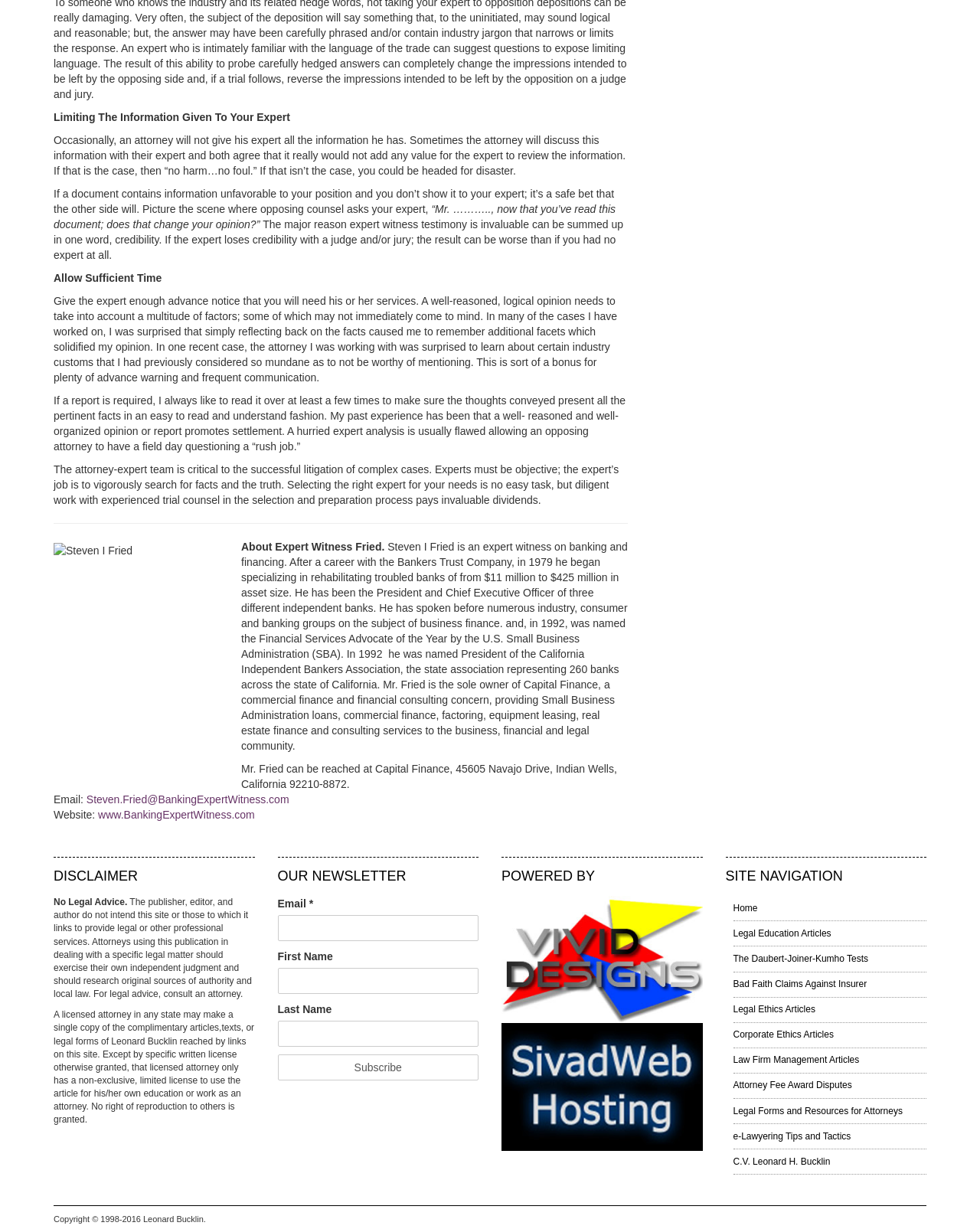Please provide a detailed answer to the question below based on the screenshot: 
What is the purpose of the attorney-expert team?

According to the text, the attorney-expert team is critical to the successful litigation of complex cases, and experts must be objective, vigorously searching for facts and the truth.